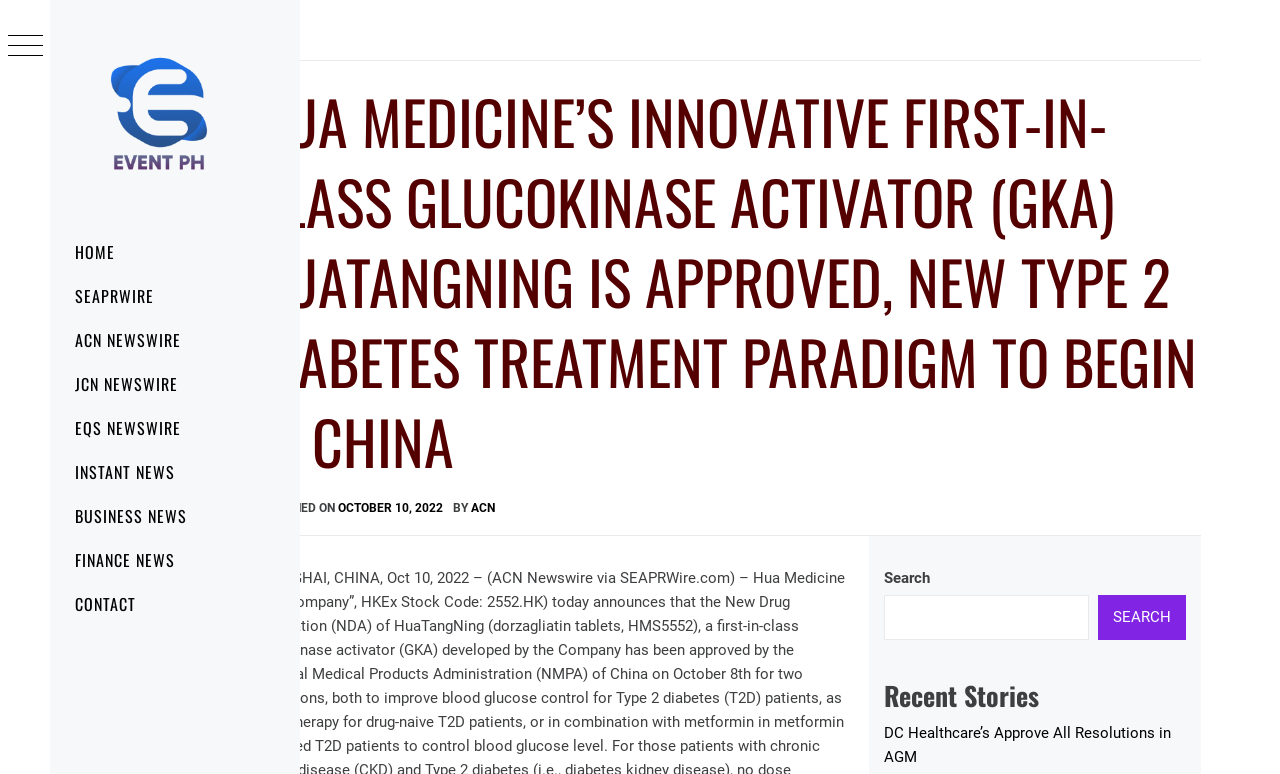Please find the bounding box coordinates of the element that needs to be clicked to perform the following instruction: "Search for news". The bounding box coordinates should be four float numbers between 0 and 1, represented as [left, top, right, bottom].

[0.725, 0.769, 0.85, 0.827]